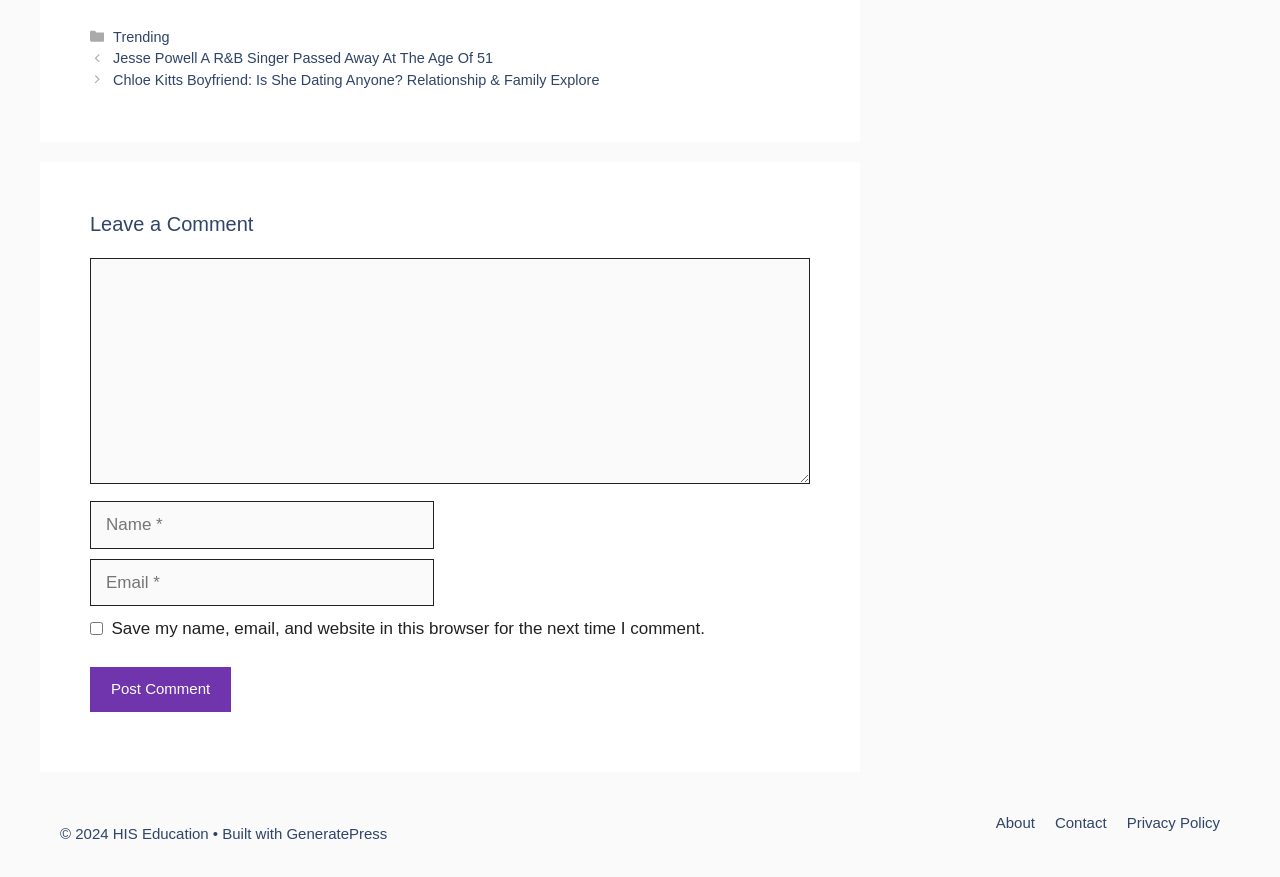Please determine the bounding box coordinates of the element's region to click for the following instruction: "Click on the 'Post Comment' button".

[0.07, 0.761, 0.181, 0.811]